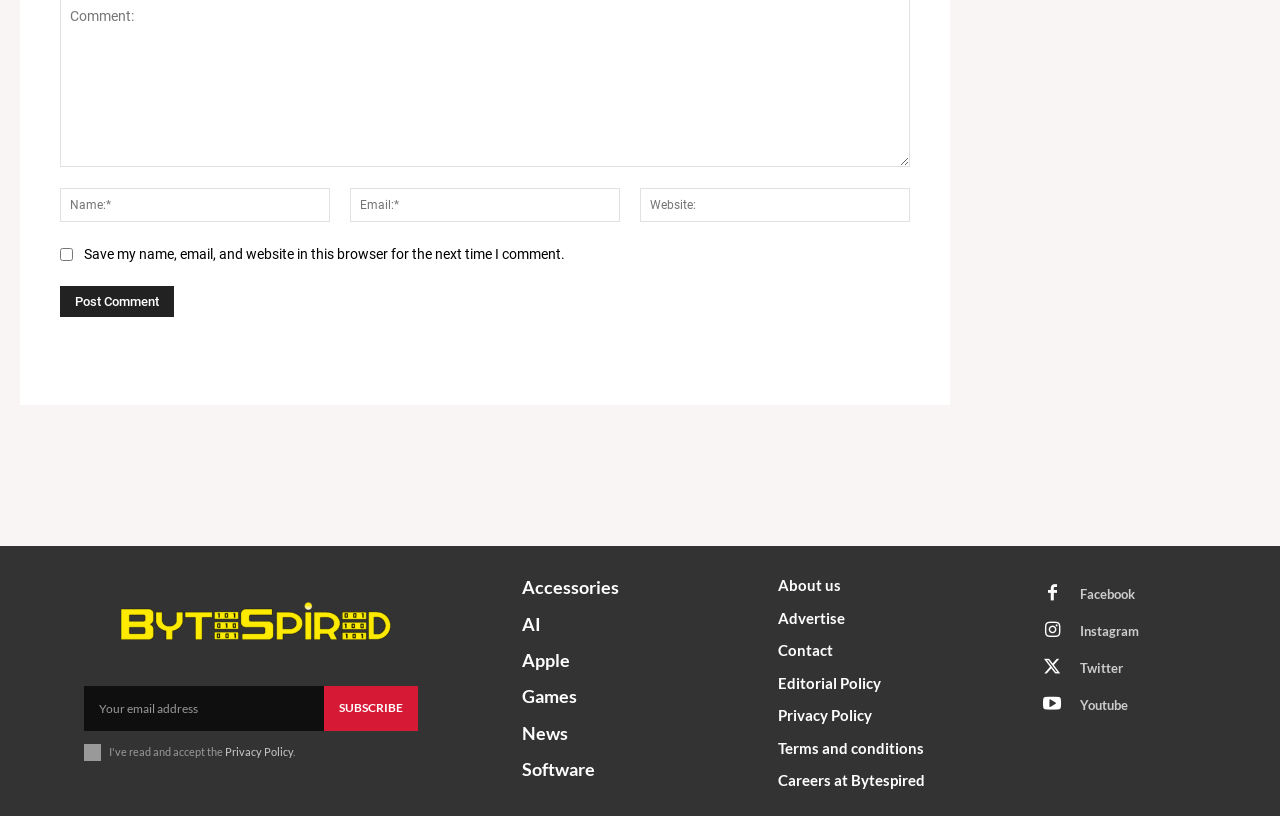Find the bounding box coordinates of the UI element according to this description: "aria-label="email" name="email" placeholder="Your email address"".

[0.065, 0.841, 0.253, 0.895]